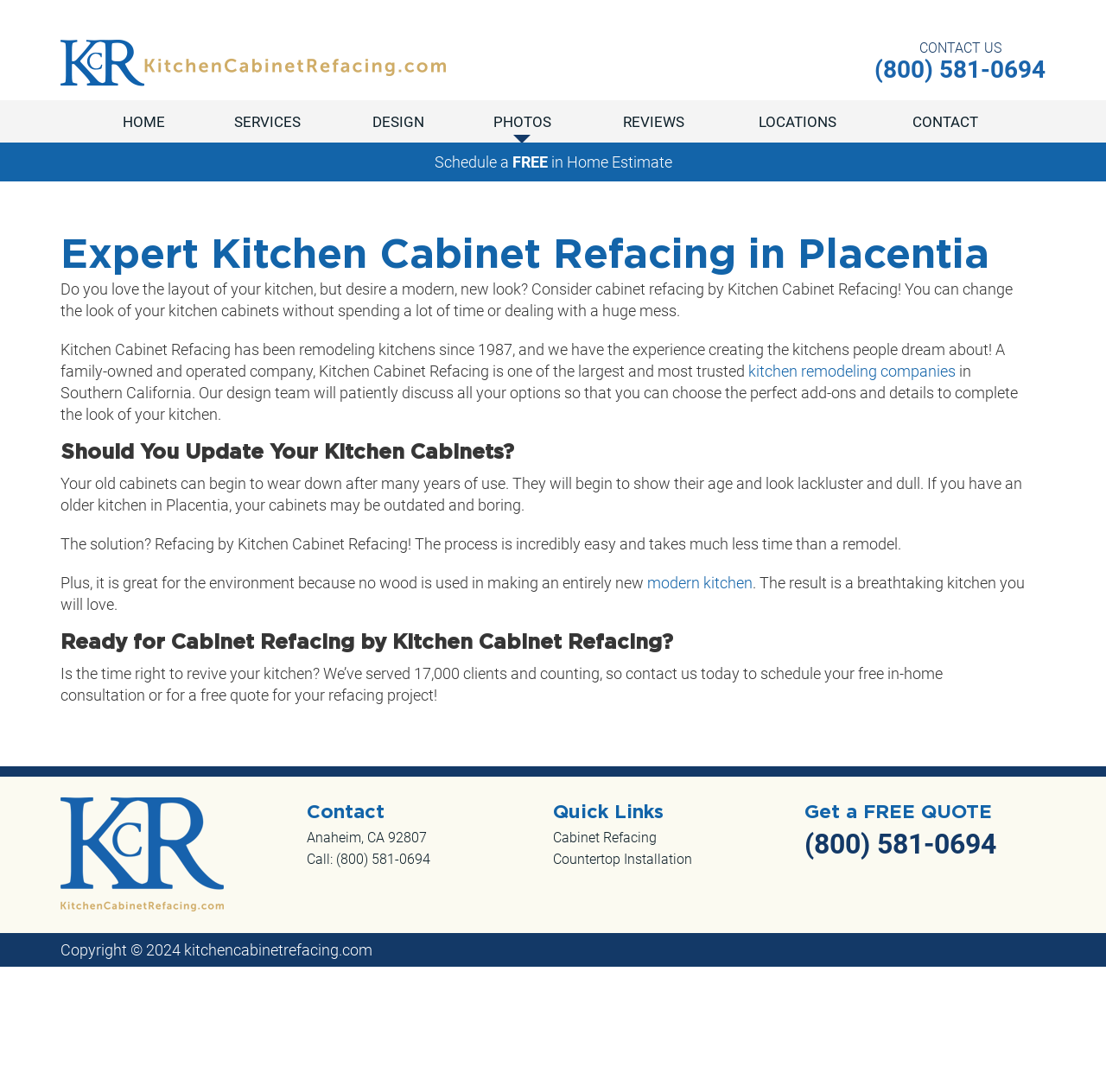Identify the bounding box coordinates for the region of the element that should be clicked to carry out the instruction: "Call the phone number". The bounding box coordinates should be four float numbers between 0 and 1, i.e., [left, top, right, bottom].

[0.791, 0.051, 0.945, 0.077]